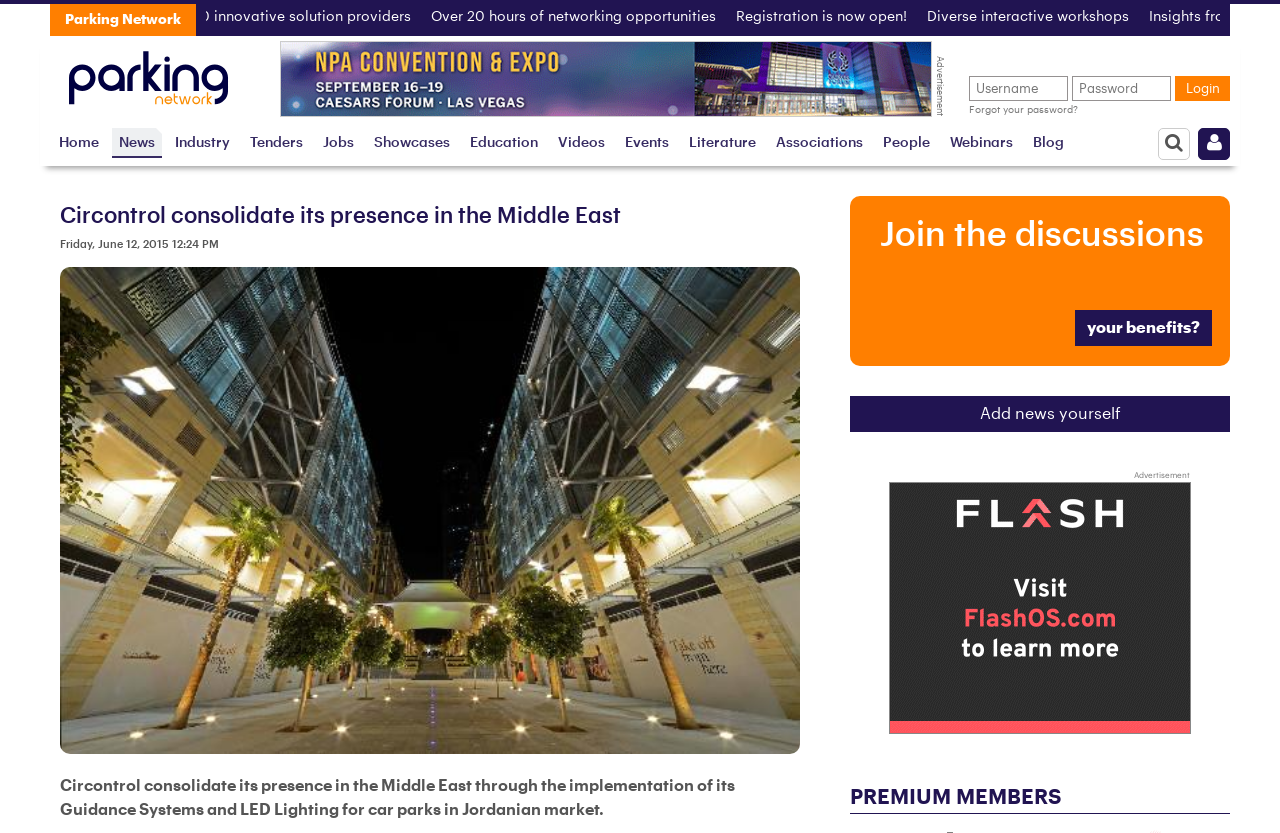For the given element description parent_node: Home, determine the bounding box coordinates of the UI element. The coordinates should follow the format (top-left x, top-left y, bottom-right x, bottom-right y) and be within the range of 0 to 1.

[0.936, 0.154, 0.961, 0.192]